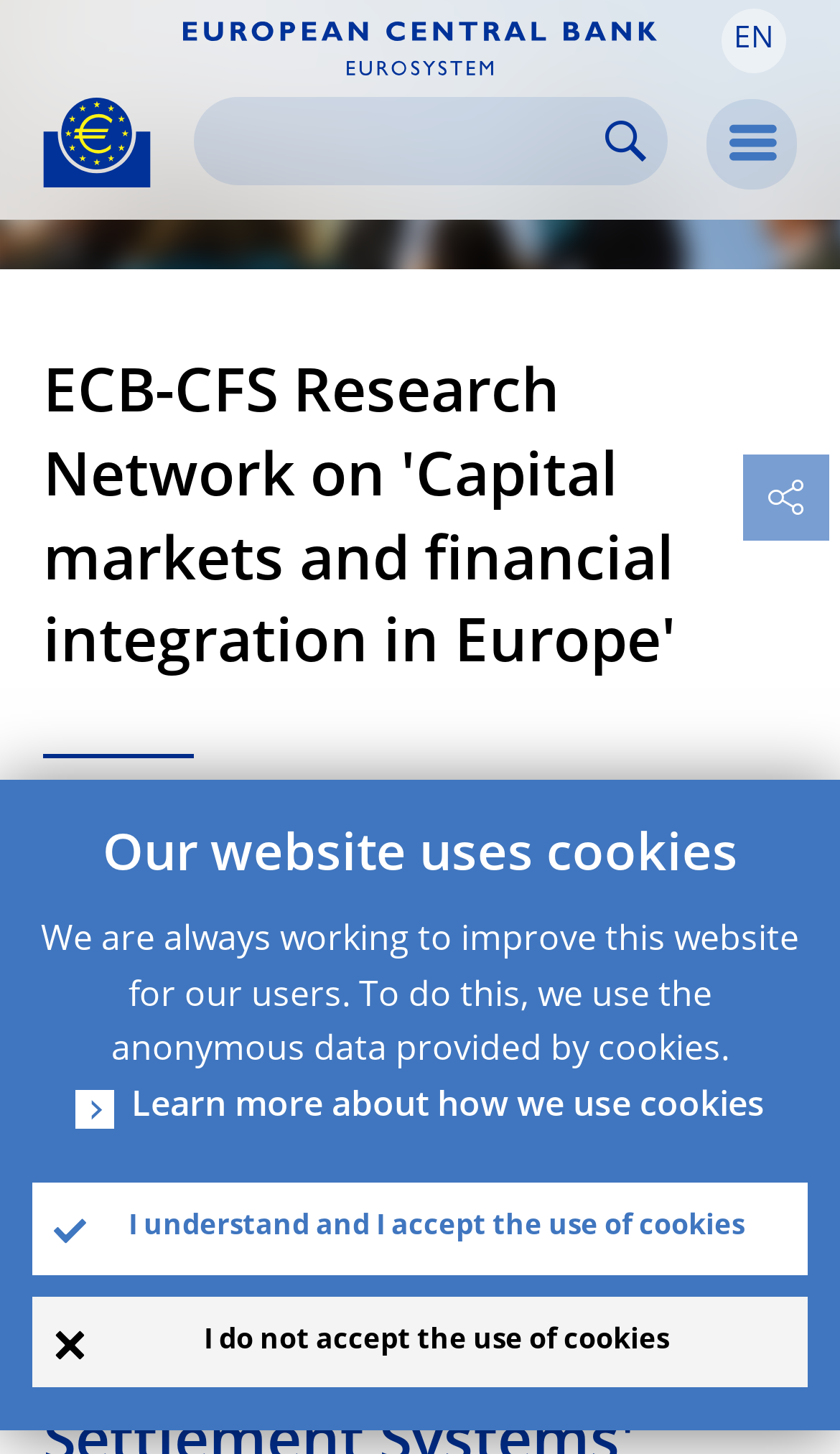Highlight the bounding box coordinates of the element you need to click to perform the following instruction: "Switch language."

[0.859, 0.006, 0.936, 0.05]